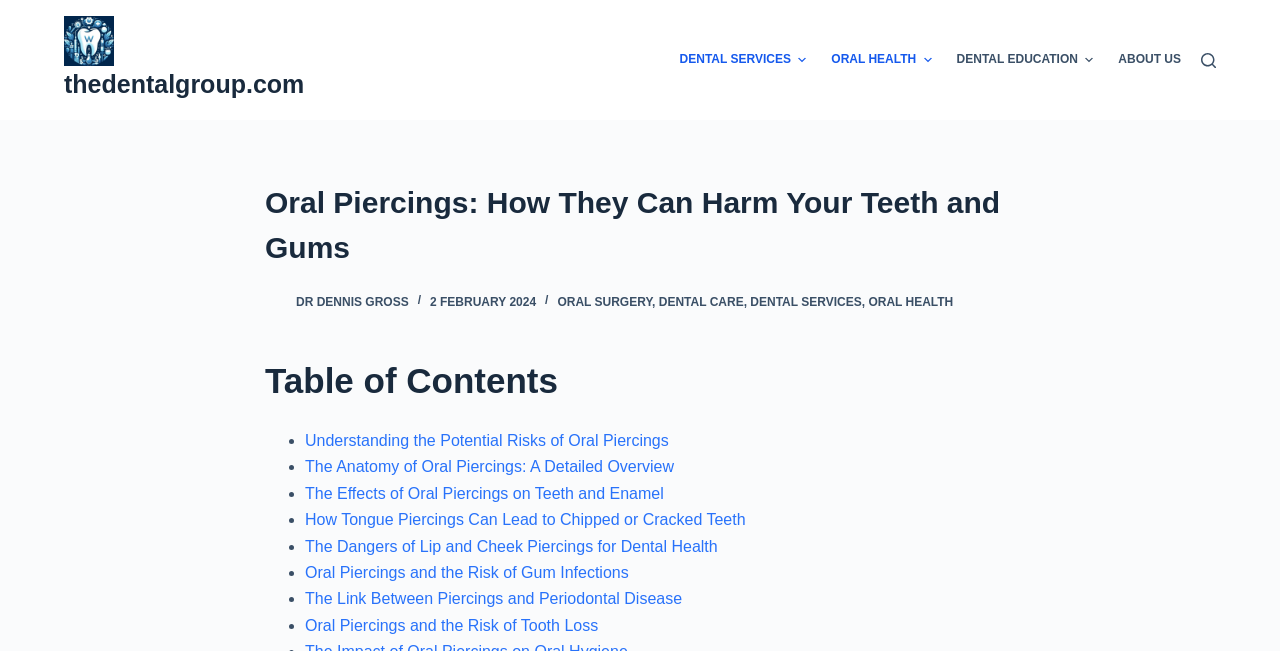Find the bounding box coordinates of the area that needs to be clicked in order to achieve the following instruction: "Visit the 'DENTAL SERVICES' page". The coordinates should be specified as four float numbers between 0 and 1, i.e., [left, top, right, bottom].

[0.531, 0.0, 0.64, 0.184]